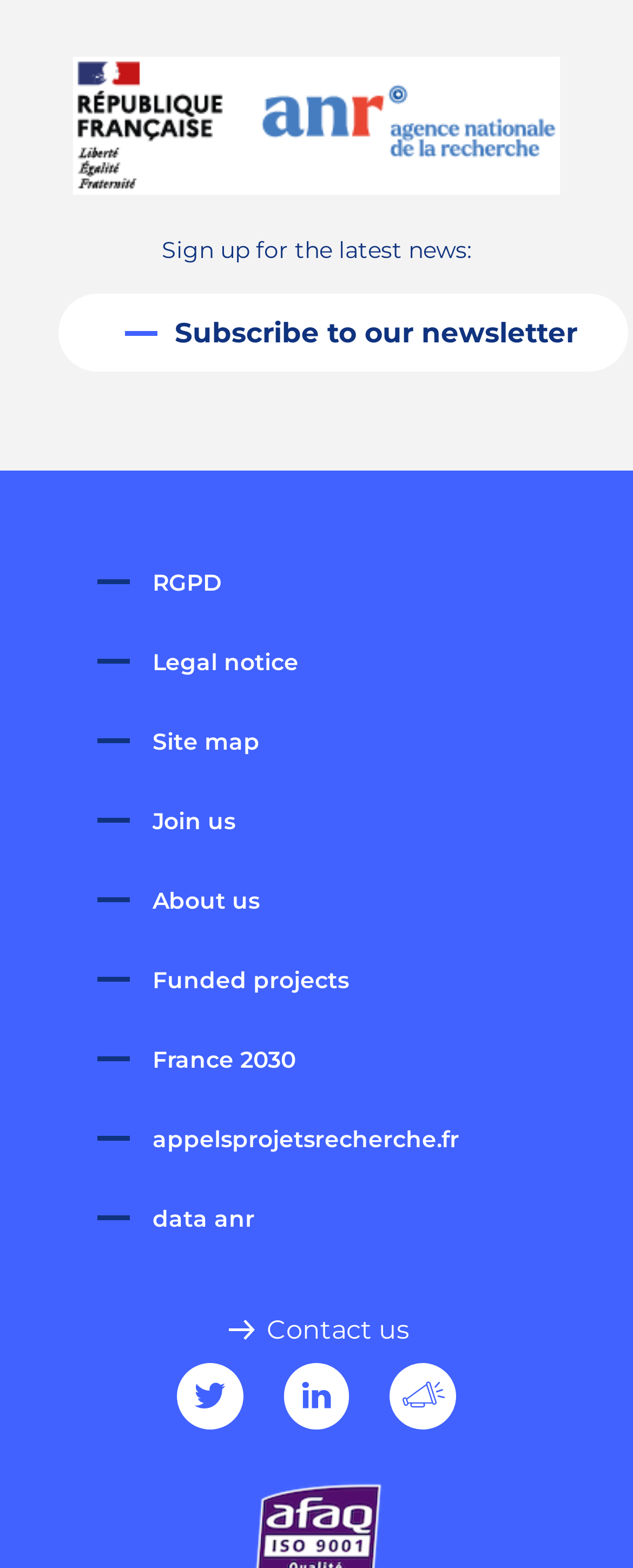Respond to the question below with a single word or phrase:
How many columns of links are there in the footer?

1